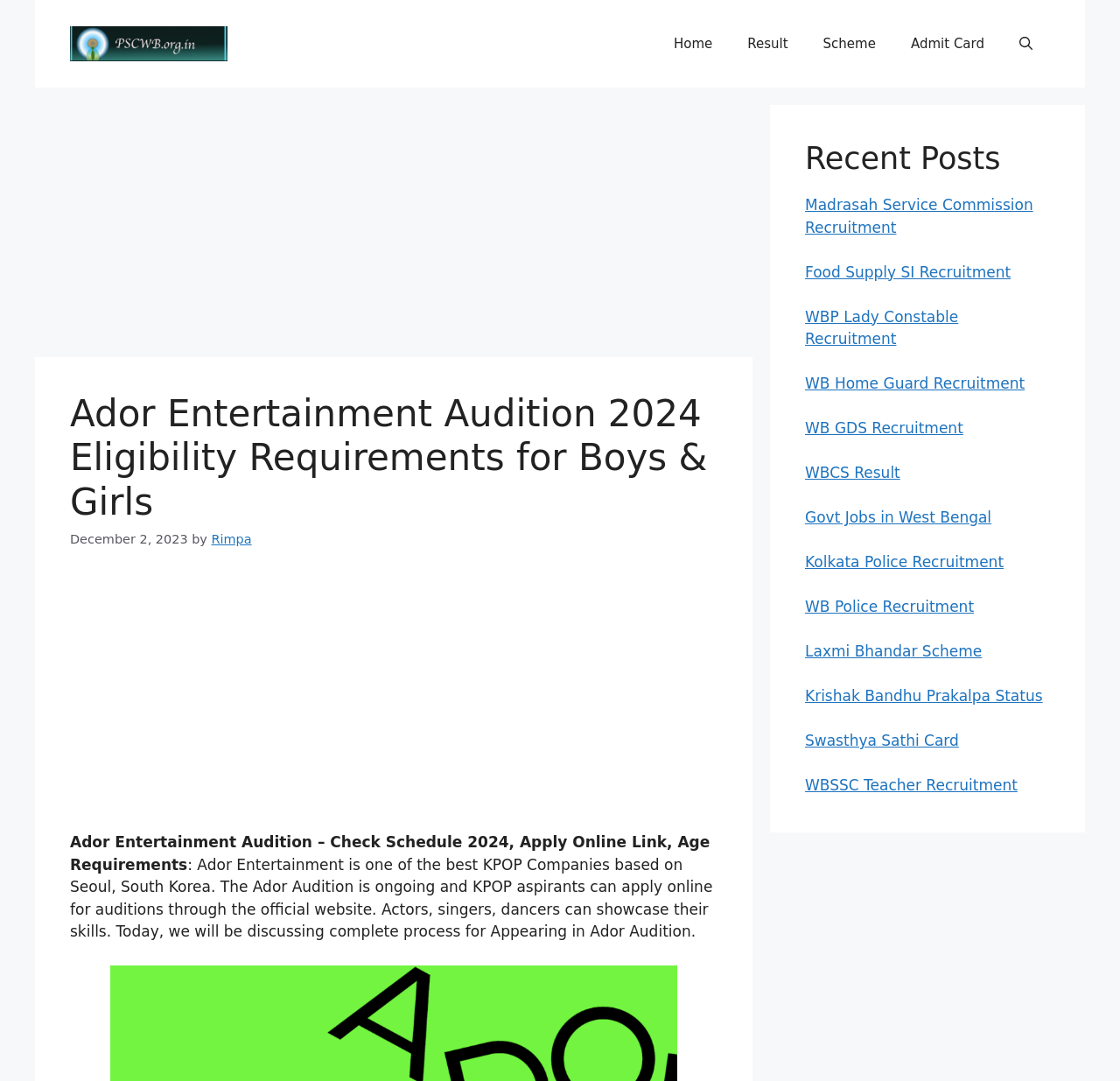Identify the bounding box coordinates for the element you need to click to achieve the following task: "Click the link to read FAQs". Provide the bounding box coordinates as four float numbers between 0 and 1, in the form [left, top, right, bottom].

None